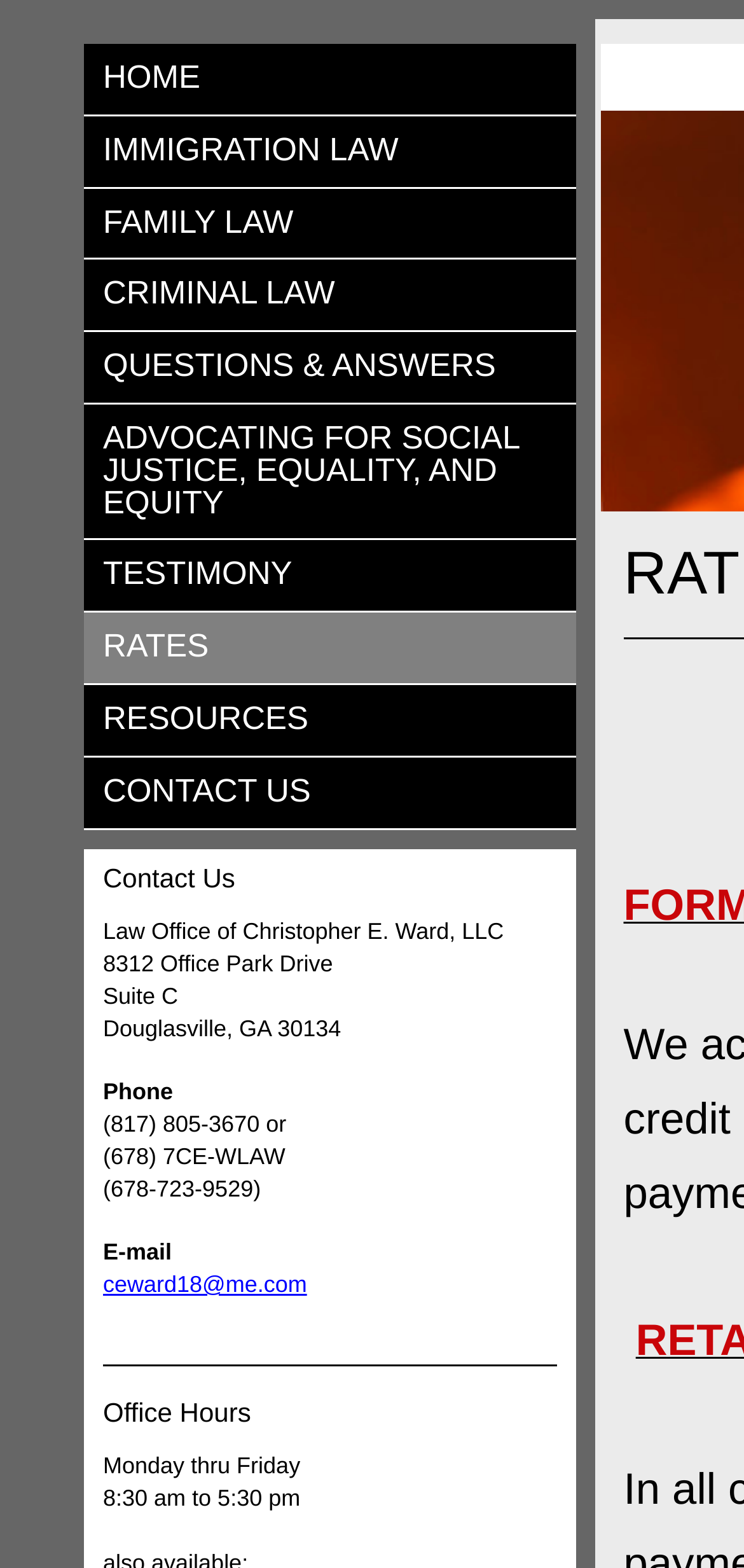Provide the bounding box coordinates of the area you need to click to execute the following instruction: "send an email".

[0.138, 0.81, 0.413, 0.827]